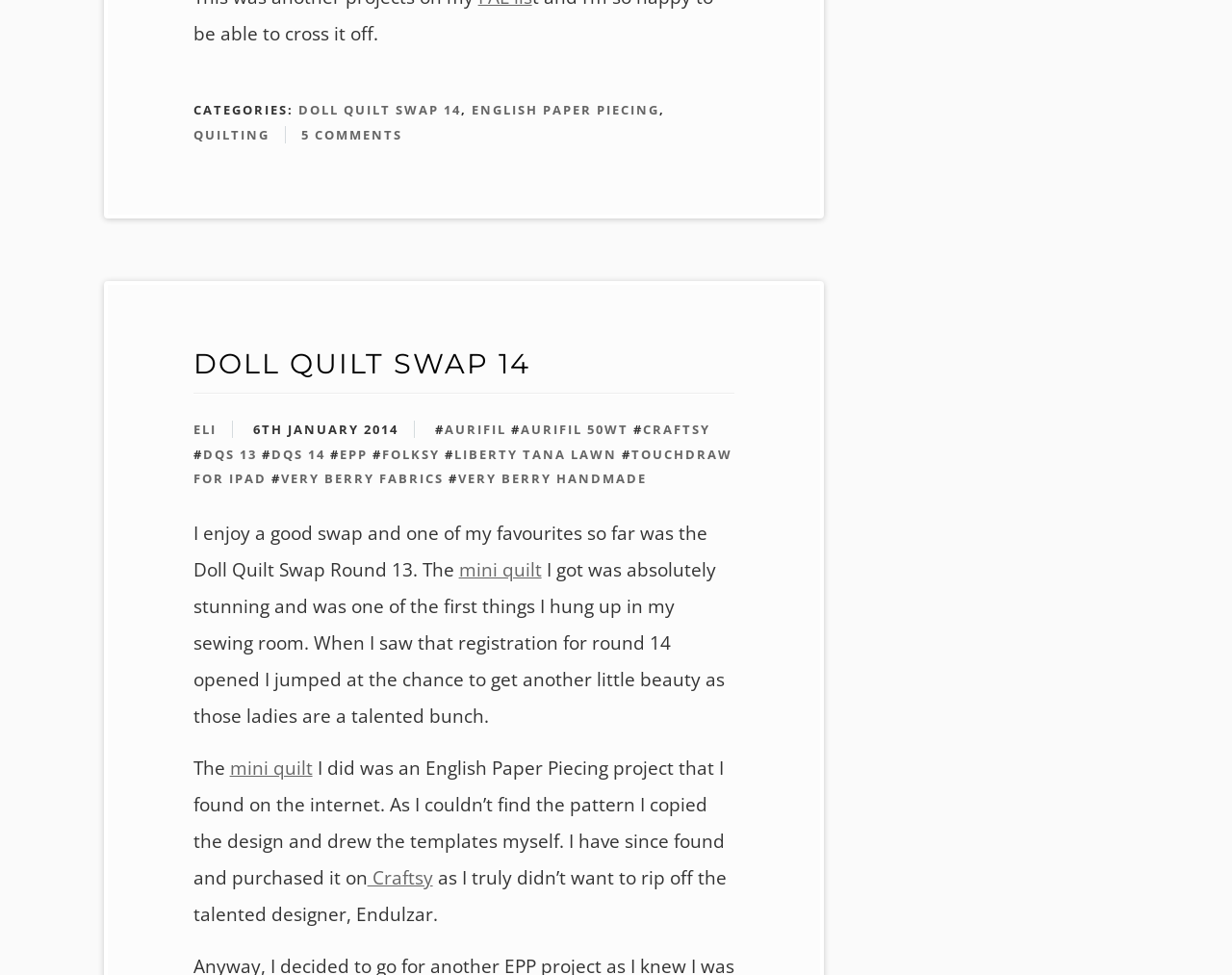What is the date of the post?
Using the image, provide a concise answer in one word or a short phrase.

6TH JANUARY 2014